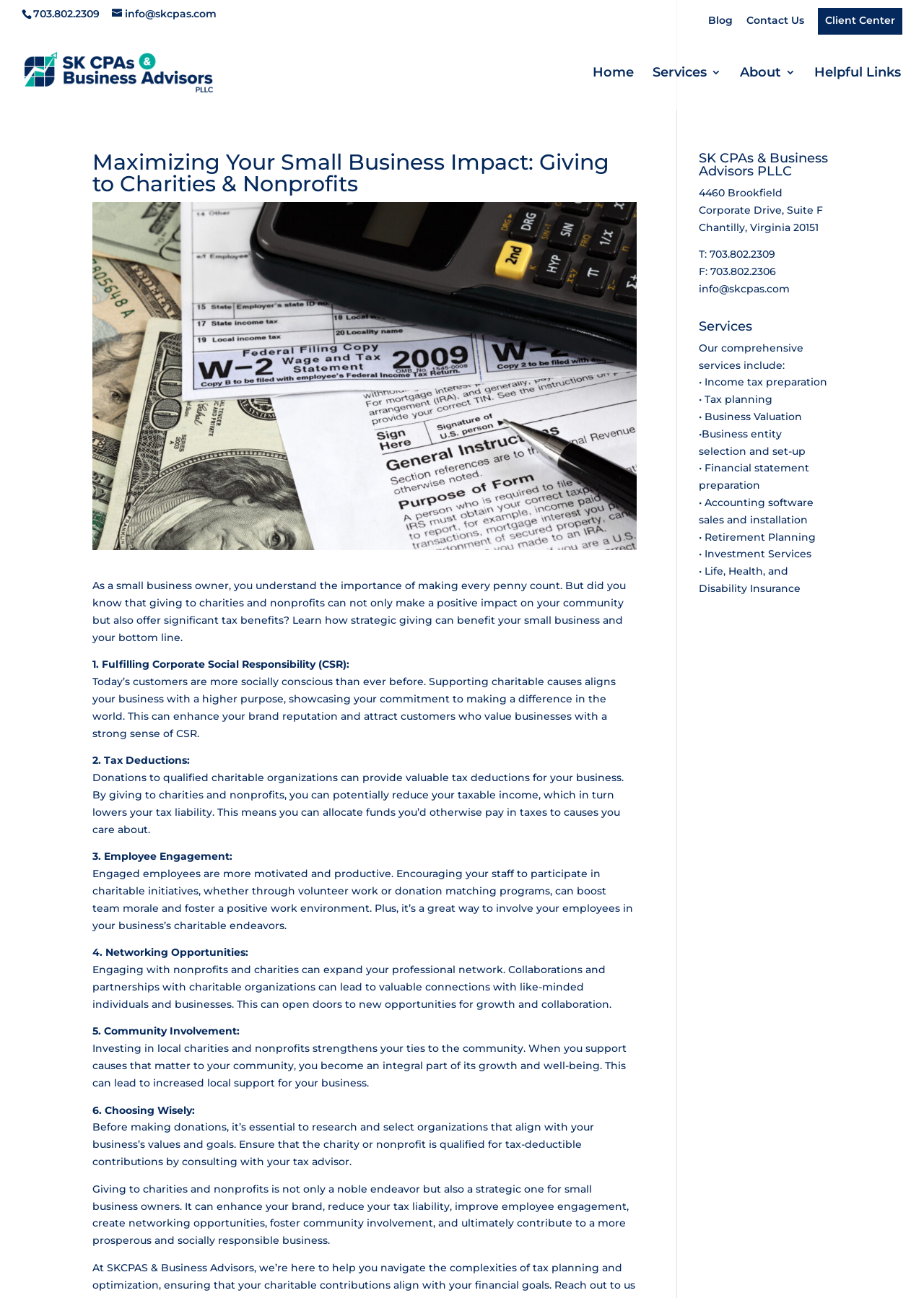Determine the bounding box coordinates for the clickable element required to fulfill the instruction: "Go to the 'Home' page". Provide the coordinates as four float numbers between 0 and 1, i.e., [left, top, right, bottom].

[0.641, 0.052, 0.686, 0.085]